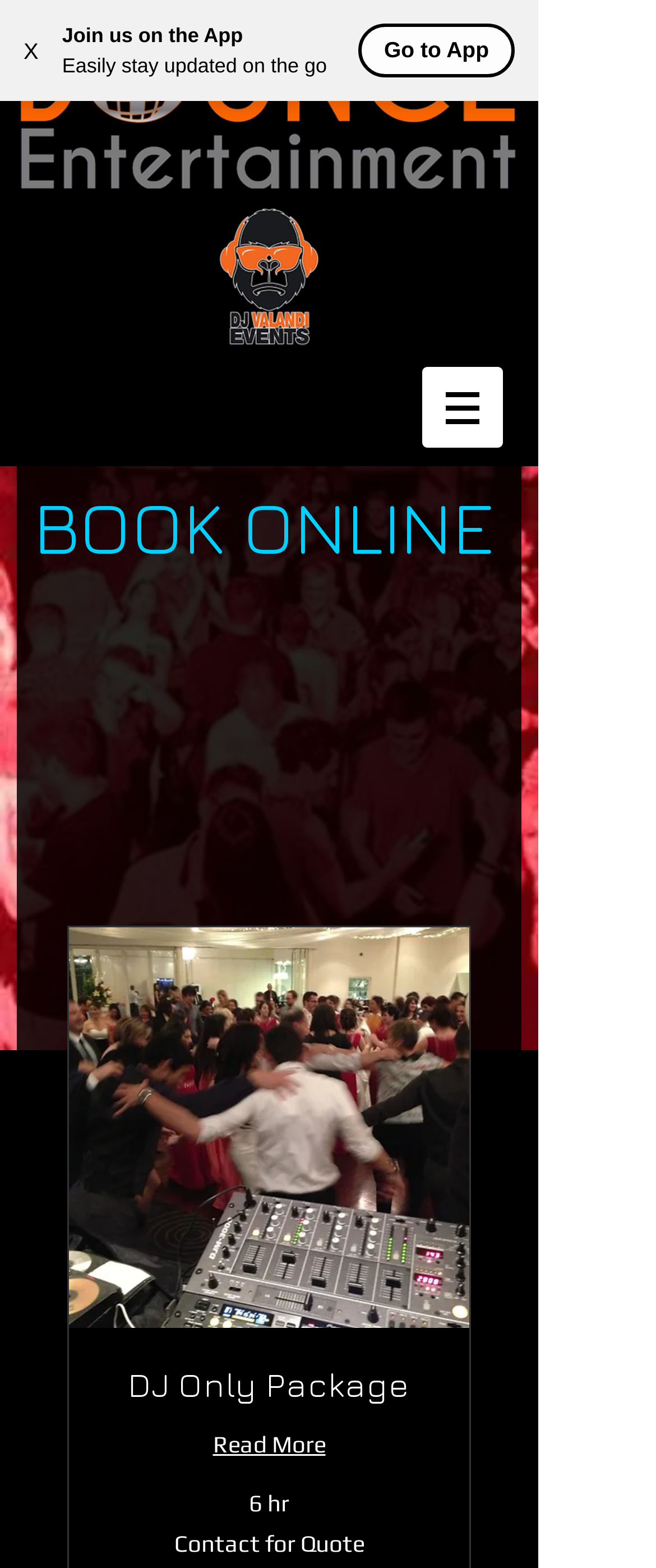Locate the bounding box coordinates of the UI element described by: "DJ Only Package". The bounding box coordinates should consist of four float numbers between 0 and 1, i.e., [left, top, right, bottom].

[0.156, 0.868, 0.664, 0.898]